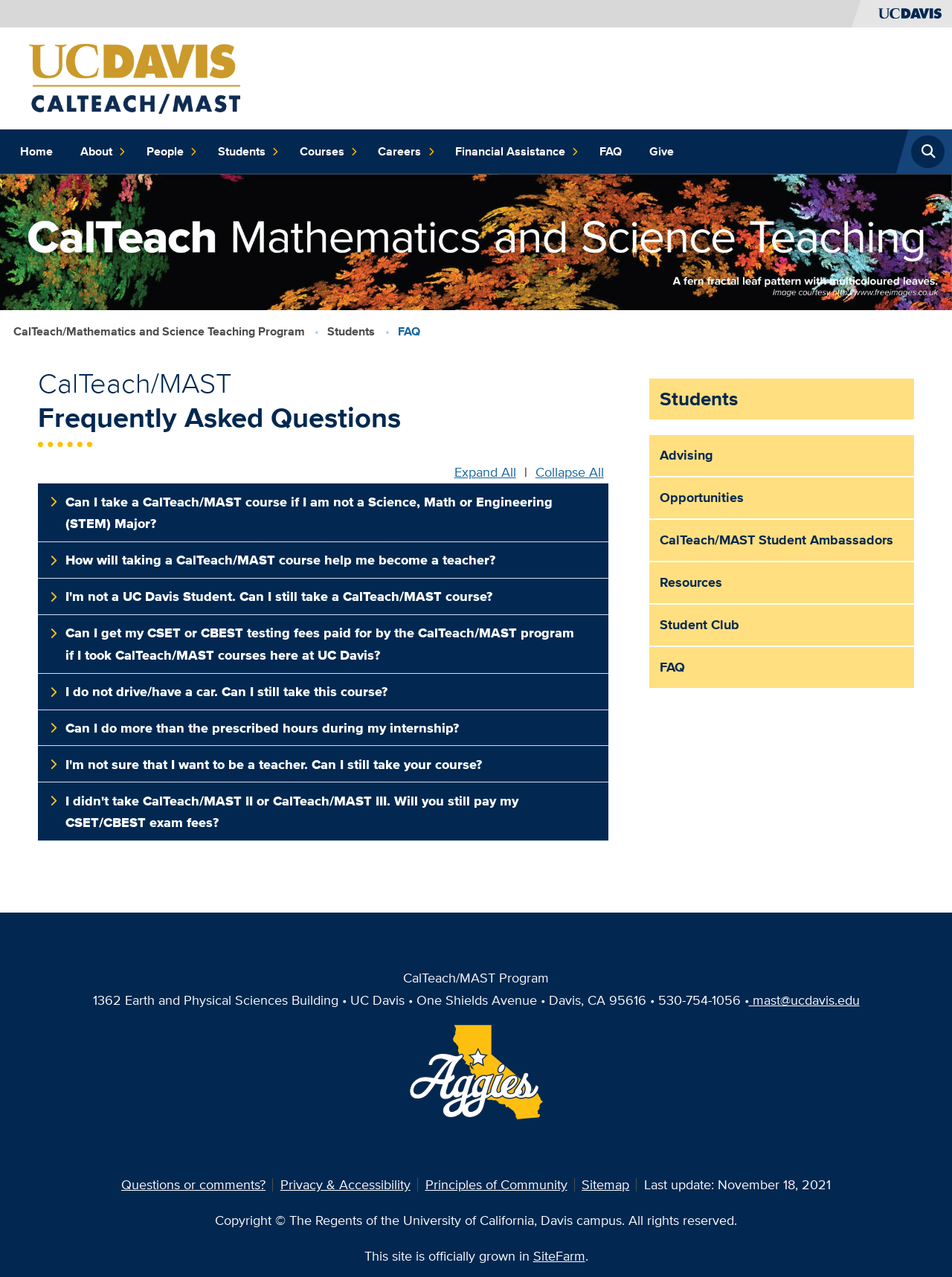Show the bounding box coordinates of the element that should be clicked to complete the task: "Expand all FAQs".

[0.473, 0.36, 0.547, 0.379]